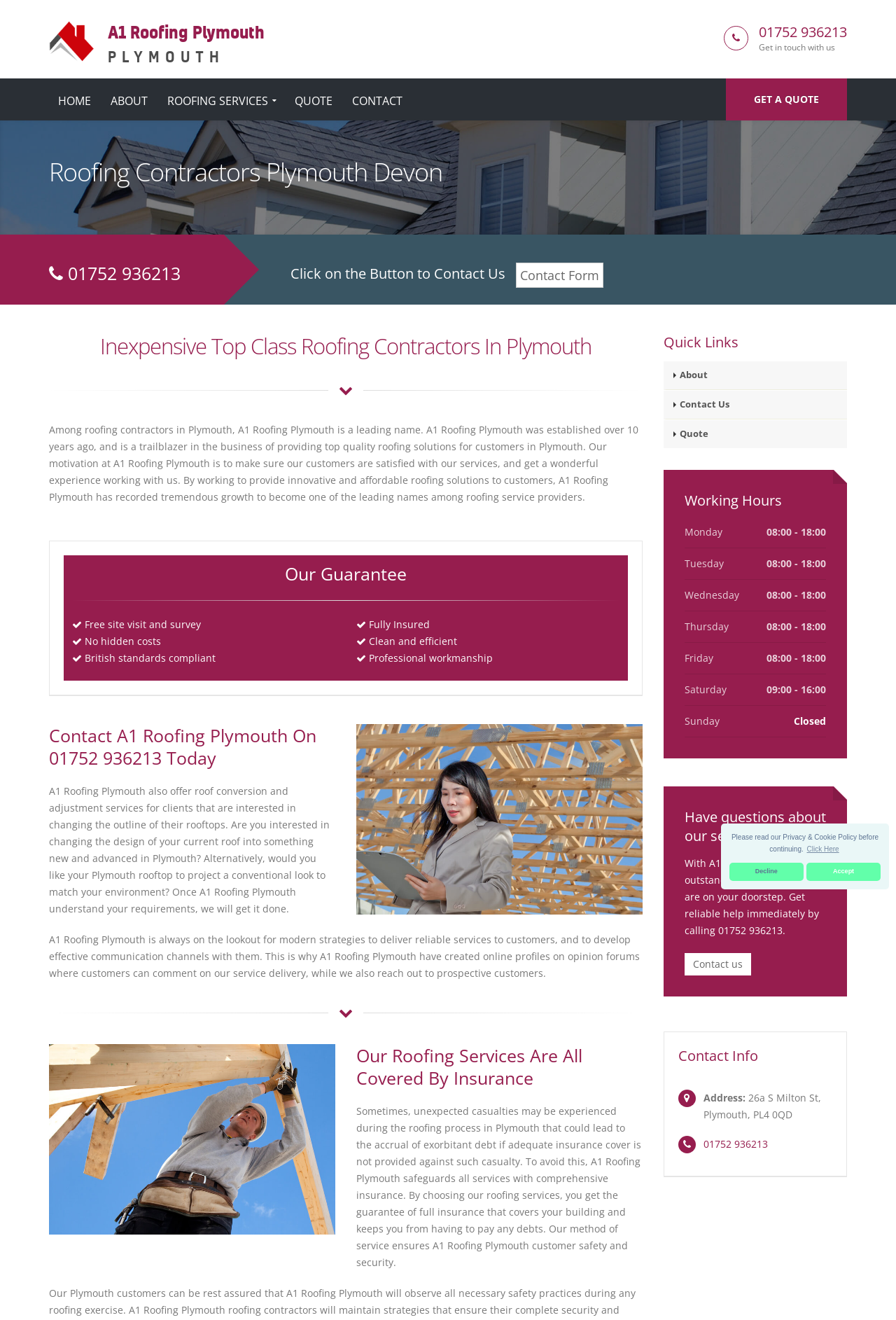Bounding box coordinates must be specified in the format (top-left x, top-left y, bottom-right x, bottom-right y). All values should be floating point numbers between 0 and 1. What are the bounding box coordinates of the UI element described as: A1 Roofing PlymouthPlymouth

[0.055, 0.022, 0.295, 0.032]